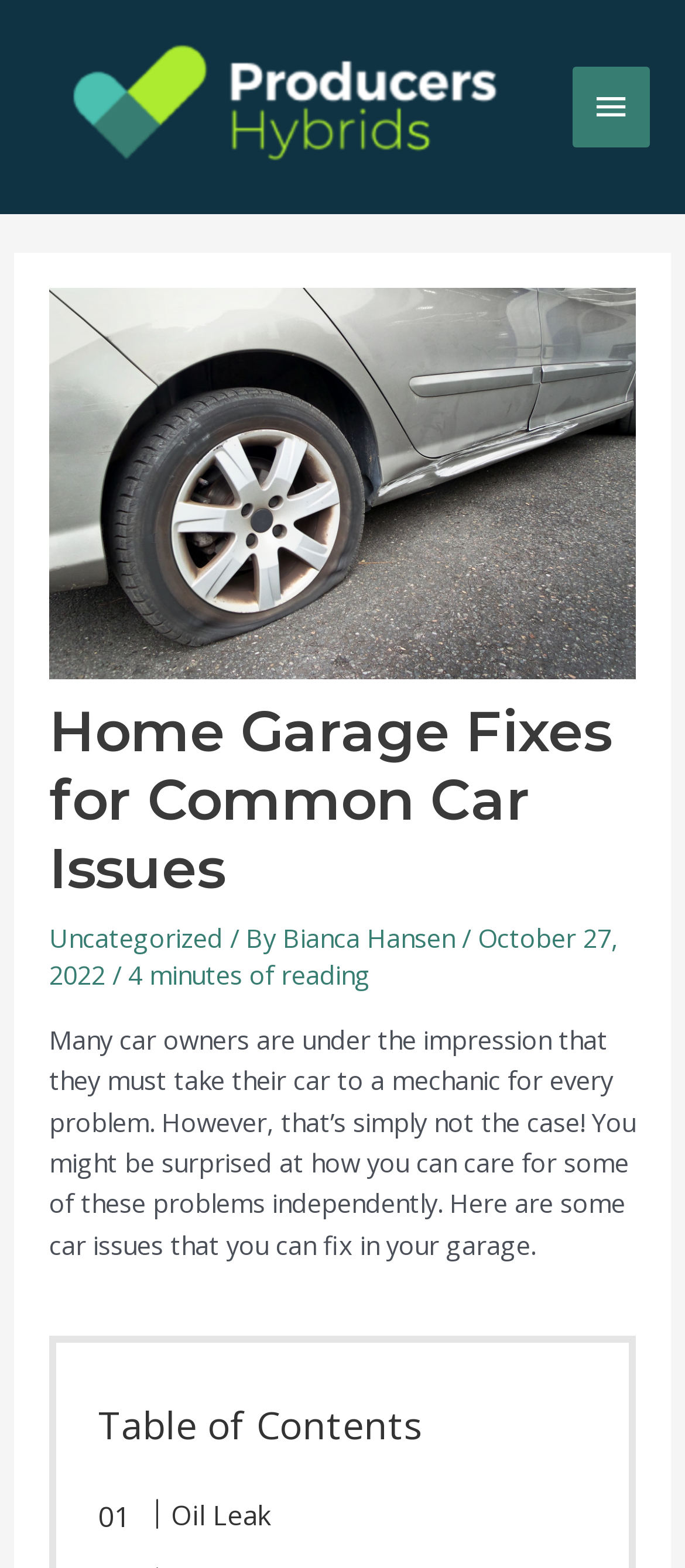Give a complete and precise description of the webpage's appearance.

The webpage is about common car issues that can be fixed in a home garage. At the top left corner, there is a logo of "Producers Hybrids" with a link to the website. Next to it, on the top right corner, there is a main menu button that can be expanded. 

Below the logo, there is a header section that takes up most of the width of the page. It contains an image of a car with a rear flat tire, a heading that reads "Home Garage Fixes for Common Car Issues", and some metadata about the article, including the category "Uncategorized", the author "Bianca Hansen", the date "October 27, 2022", and the estimated reading time "4 minutes of reading". 

Below the header section, there is a paragraph of text that introduces the topic, explaining that many car owners can fix some car problems independently without taking their car to a mechanic. 

Further down, there is a table of contents section that lists the topics that will be covered in the article, including "Oil Leak".